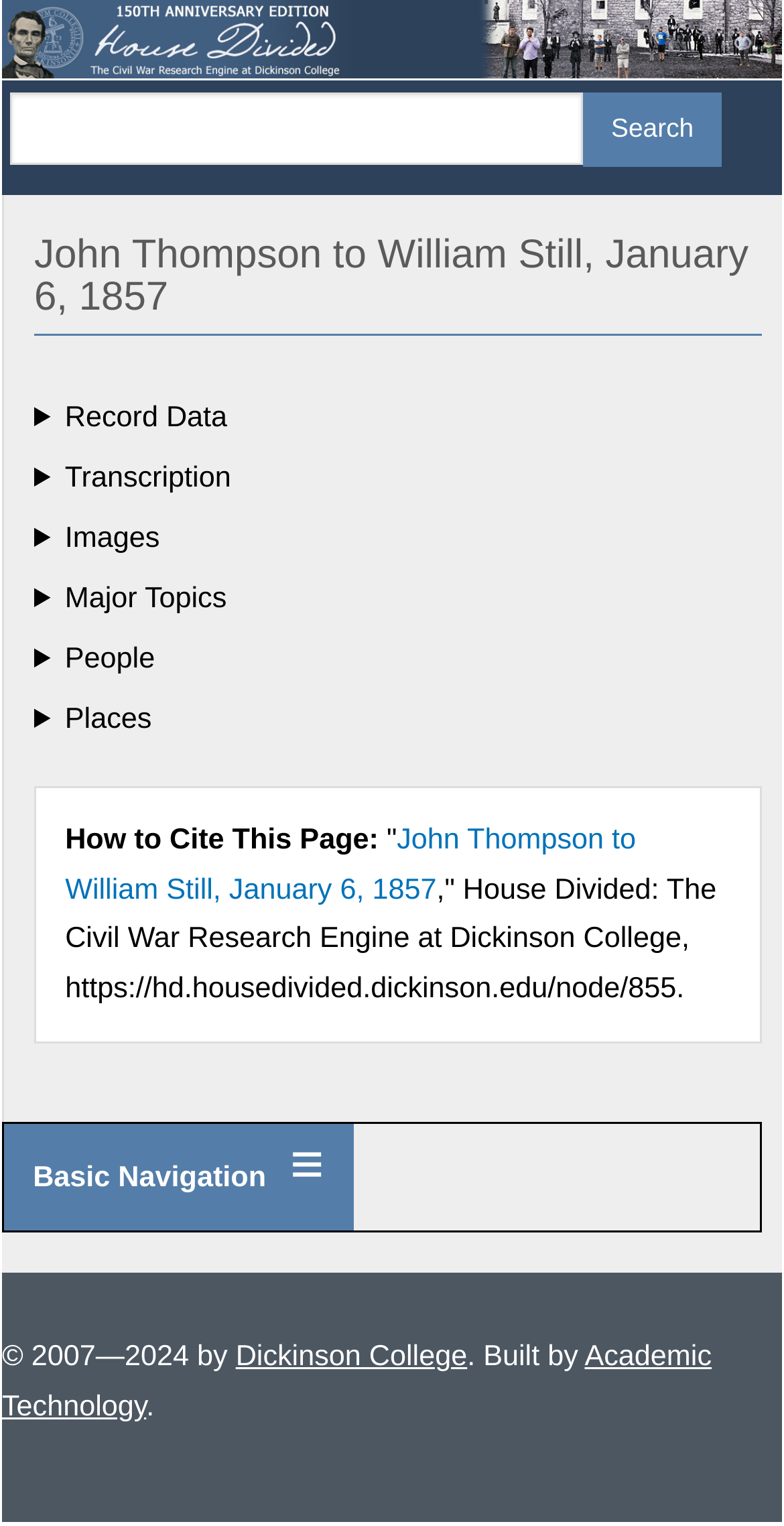Identify the bounding box coordinates for the UI element mentioned here: "name="search_api_fulltext"". Provide the coordinates as four float values between 0 and 1, i.e., [left, top, right, bottom].

[0.012, 0.061, 0.744, 0.108]